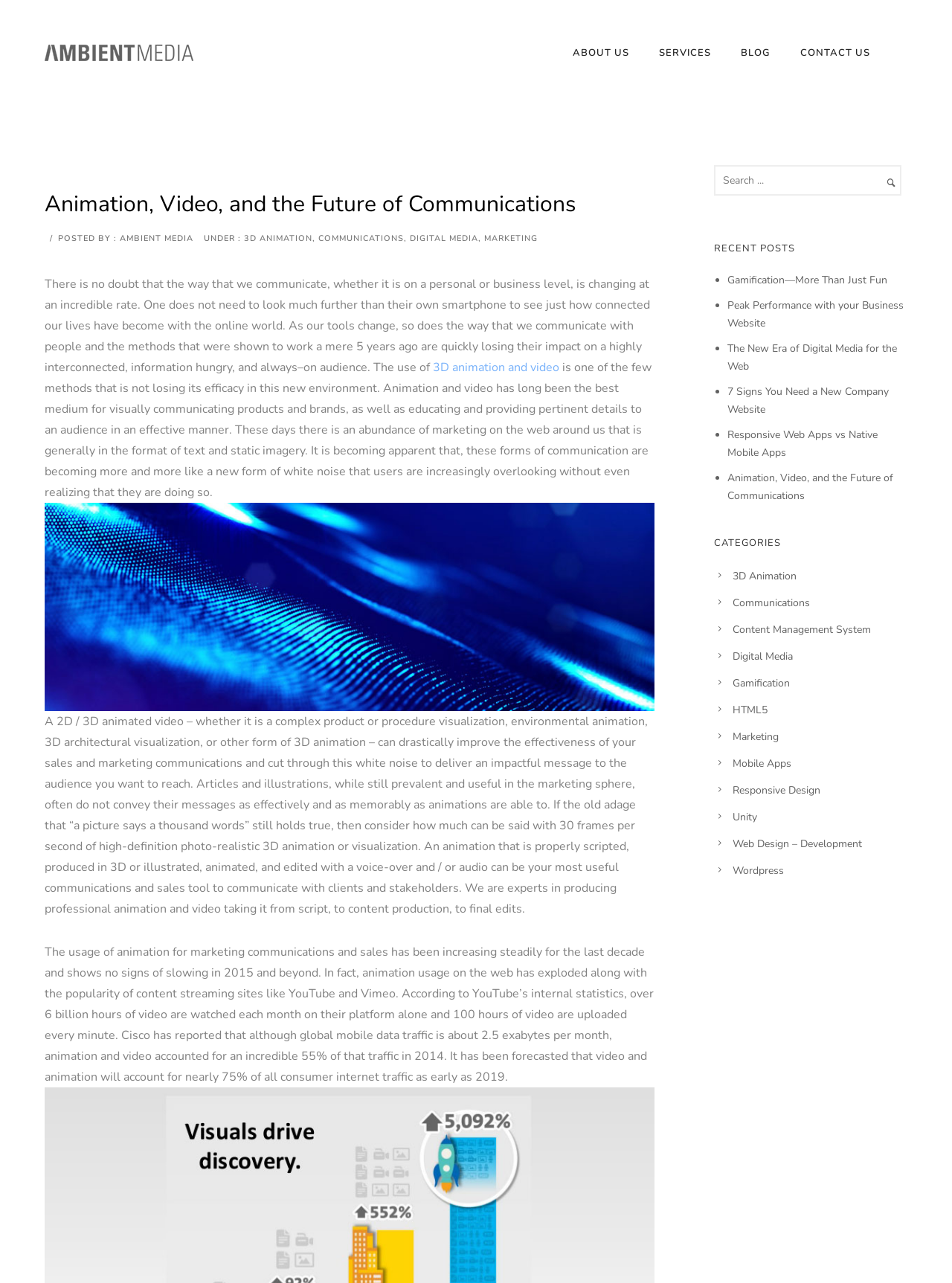What is the name of the company's expertise?
Please look at the screenshot and answer using one word or phrase.

Producing professional animation and video